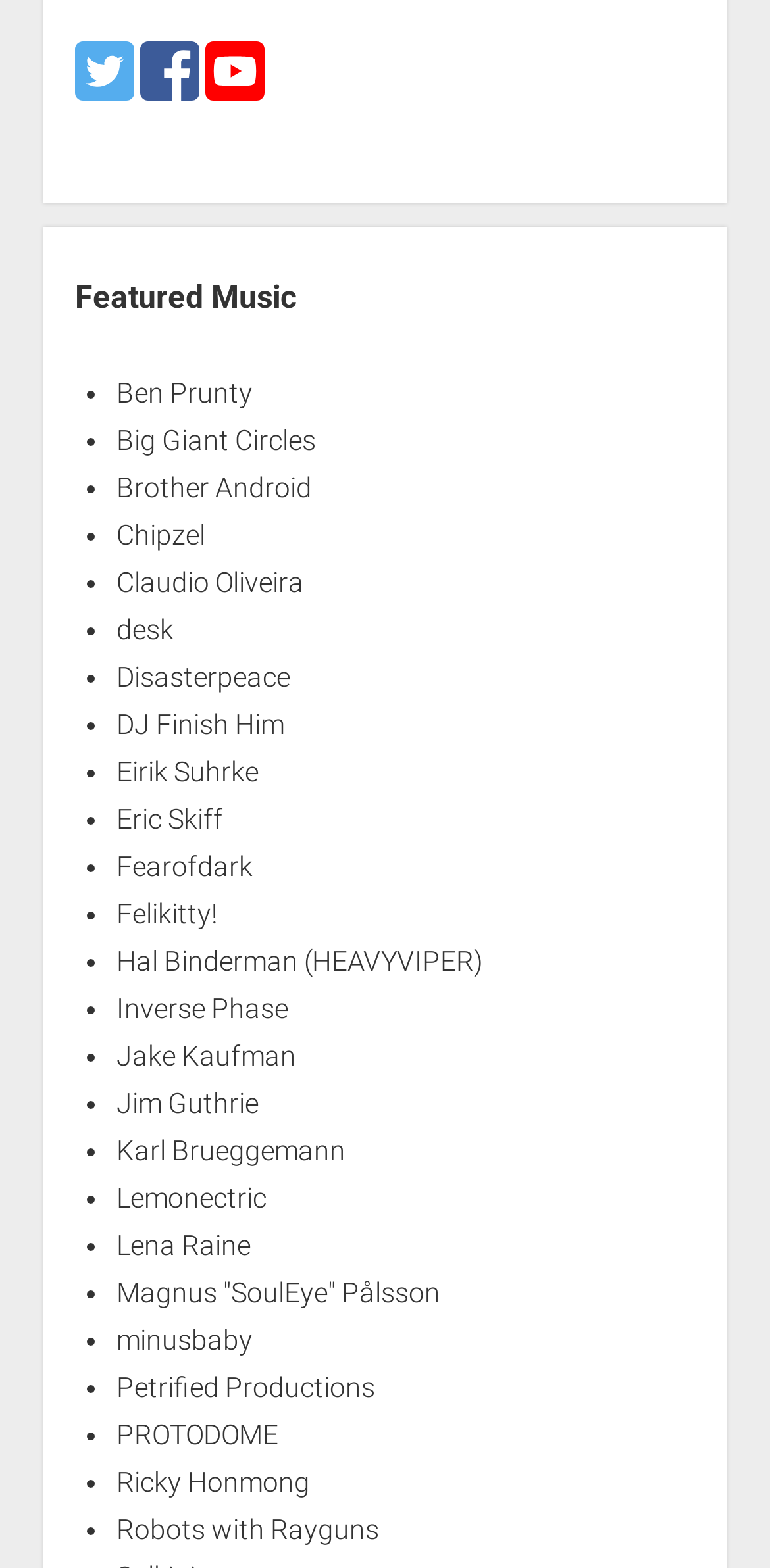Answer the question below using just one word or a short phrase: 
Are there any images on the page?

Yes